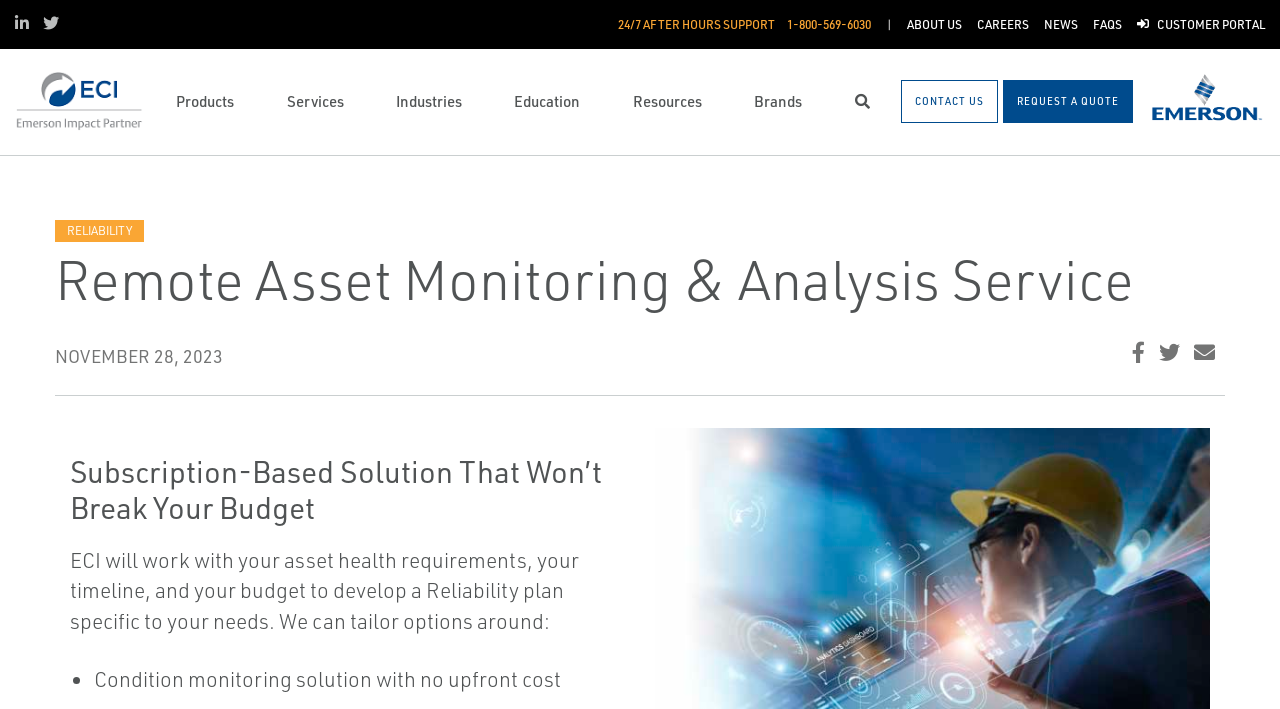Please locate the bounding box coordinates for the element that should be clicked to achieve the following instruction: "Click on the LinkedIn link". Ensure the coordinates are given as four float numbers between 0 and 1, i.e., [left, top, right, bottom].

[0.012, 0.017, 0.034, 0.047]